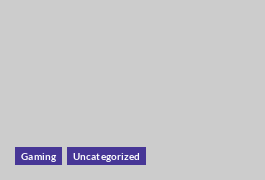Give a detailed account of the contents of the image.

The image features buttons labeled "Gaming" and "Uncategorized," set against a light gray background. These buttons are intended for navigation on a webpage, providing users with quick access to content categorized under gaming topics as well as general or uncategorized content. The "Gaming" button likely leads to articles, guides, or discussions related to video games or gaming culture, while the "Uncategorized" button may connect users to various articles that don't fall under specific categories. Both buttons are styled in a darker, possibly blue or purple tone, enhancing their visibility and encouraging user interaction.